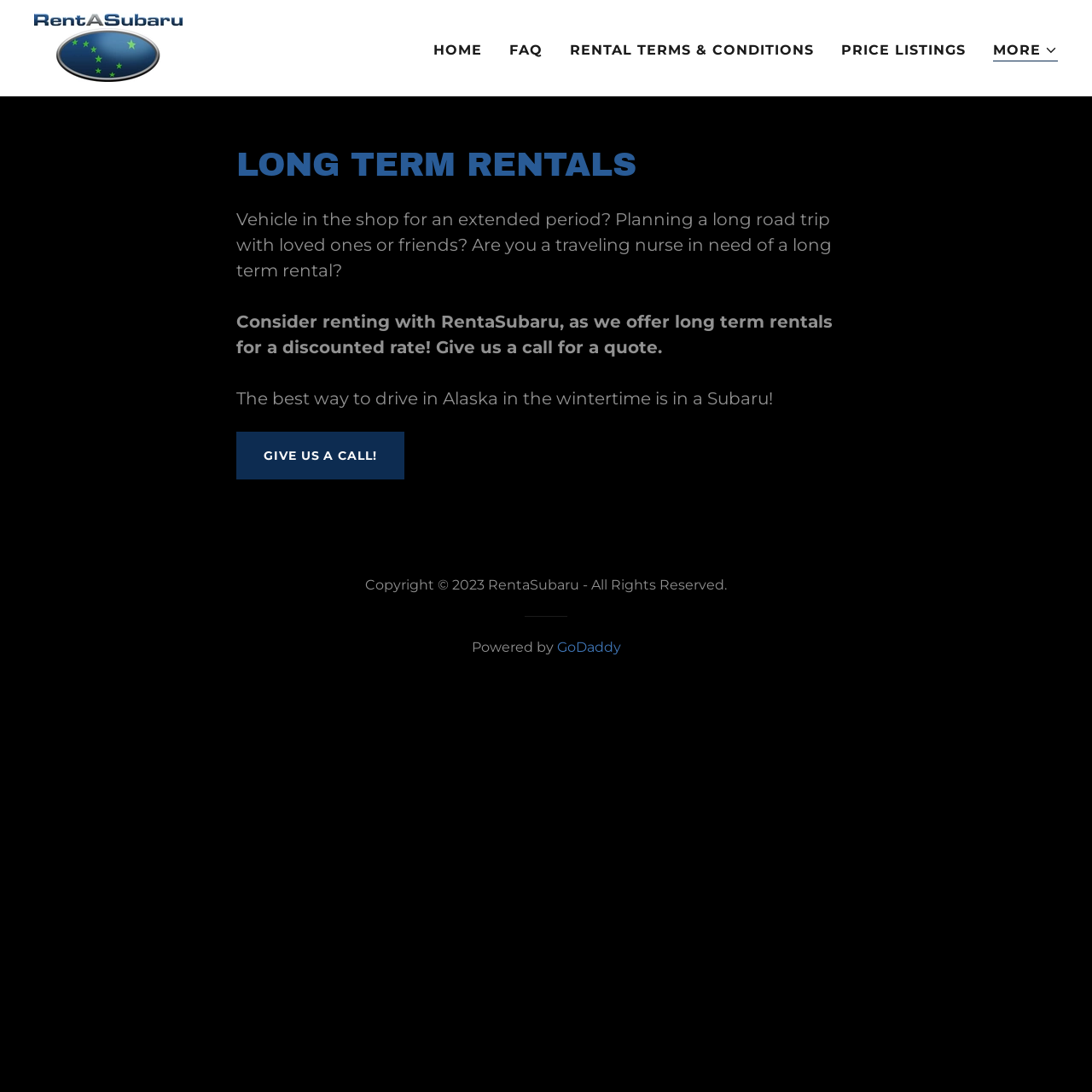Determine the bounding box coordinates of the region I should click to achieve the following instruction: "Get a quote by clicking GIVE US A CALL!". Ensure the bounding box coordinates are four float numbers between 0 and 1, i.e., [left, top, right, bottom].

[0.217, 0.395, 0.37, 0.439]